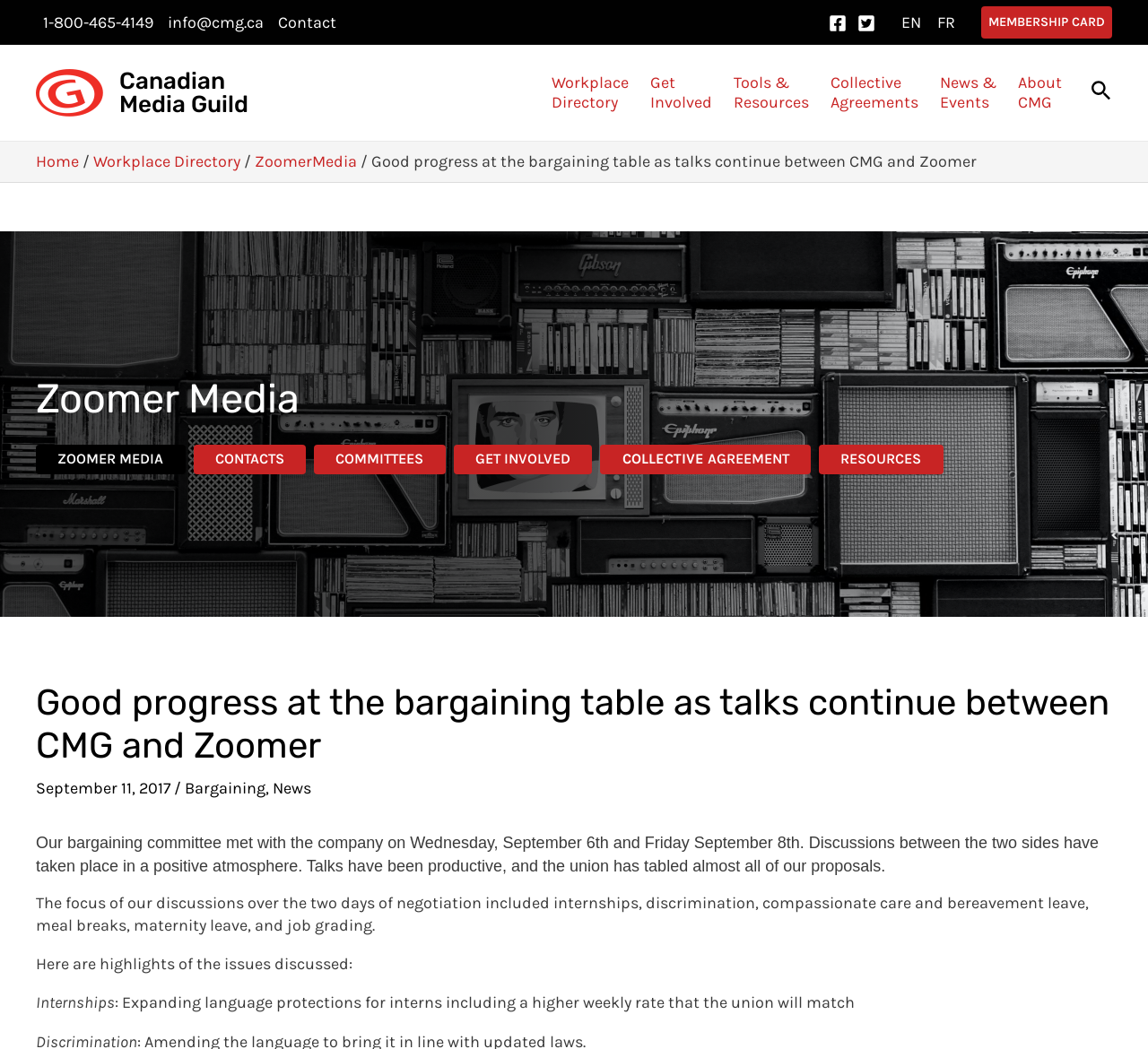Please find the bounding box coordinates of the clickable region needed to complete the following instruction: "Check the online substance abuse education for adults and adolescents". The bounding box coordinates must consist of four float numbers between 0 and 1, i.e., [left, top, right, bottom].

None